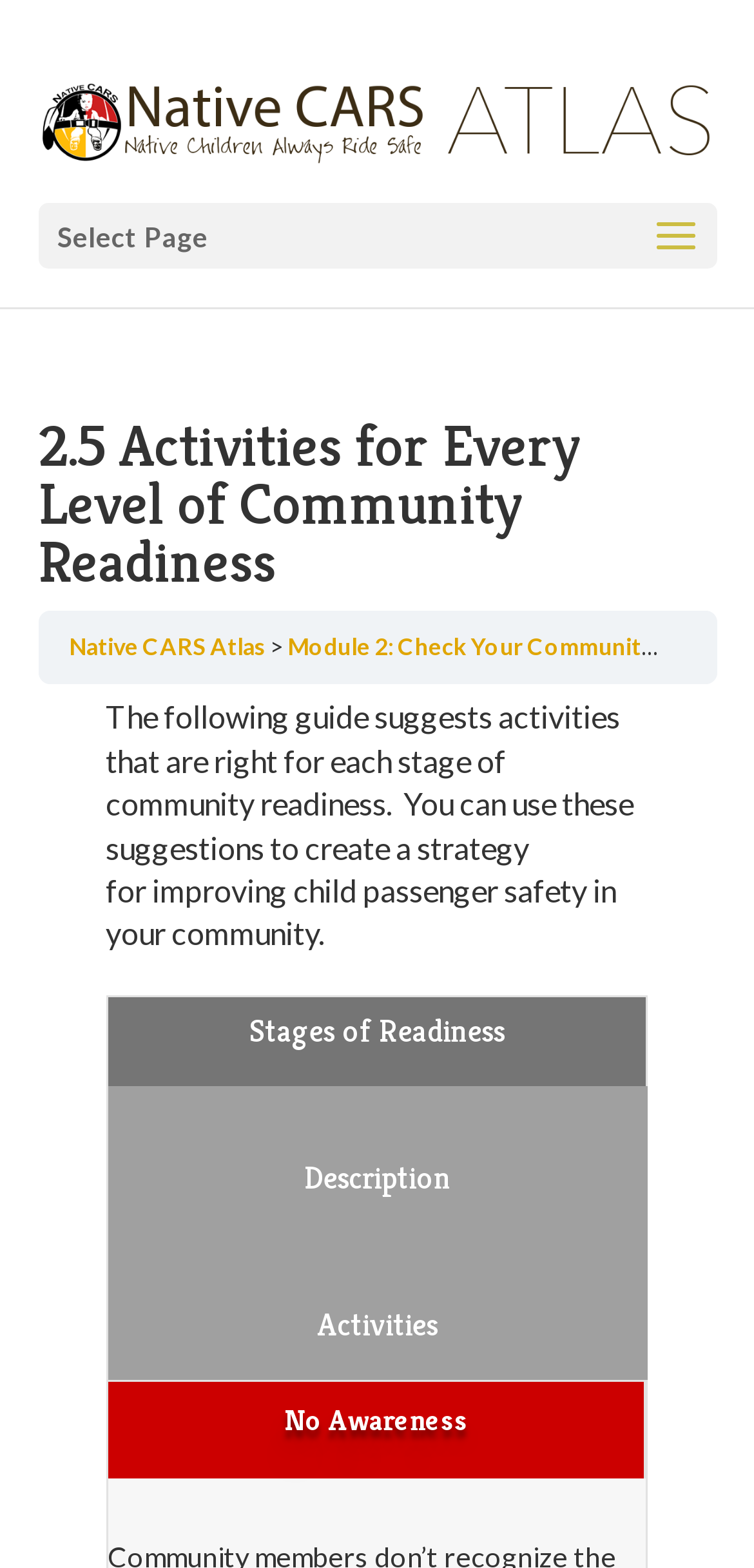What is the purpose of the suggested activities?
Refer to the screenshot and deliver a thorough answer to the question presented.

Based on the text, 'The following guide suggests activities that are right for each stage of community readiness. You can use these suggestions to create a strategy for improving child passenger safety in your community.', it is clear that the purpose of the suggested activities is to improve child passenger safety.